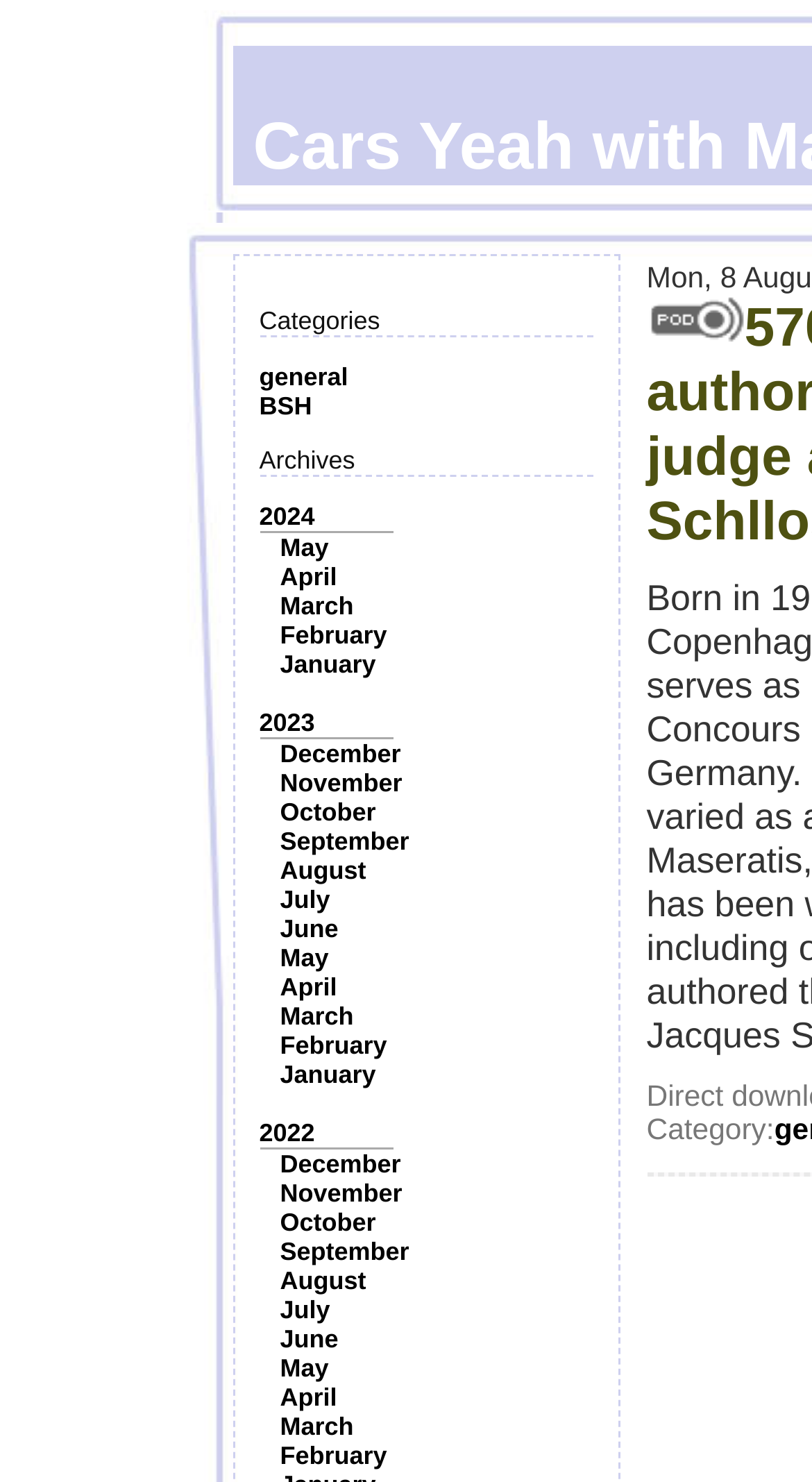Please locate the bounding box coordinates of the element that needs to be clicked to achieve the following instruction: "Browse posts from May". The coordinates should be four float numbers between 0 and 1, i.e., [left, top, right, bottom].

[0.345, 0.36, 0.405, 0.379]